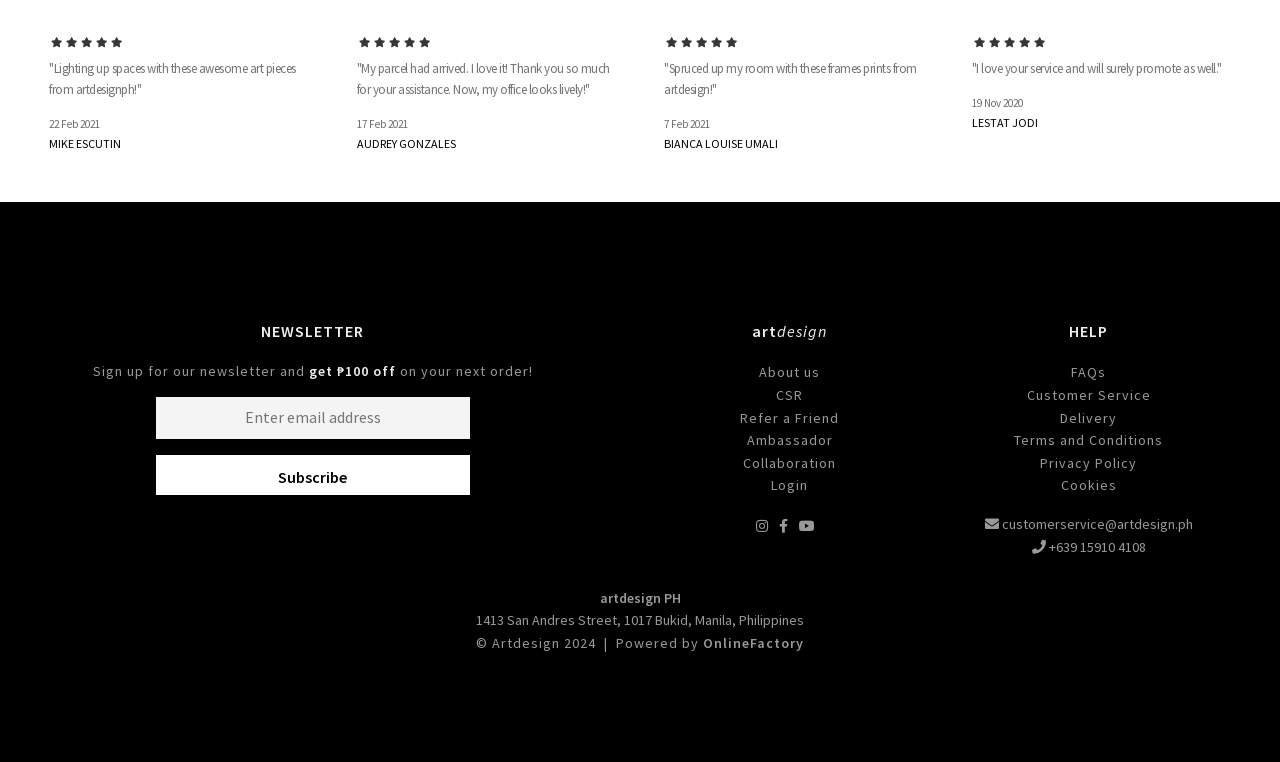Please give a concise answer to this question using a single word or phrase: 
What is the name of the company?

Artdesign